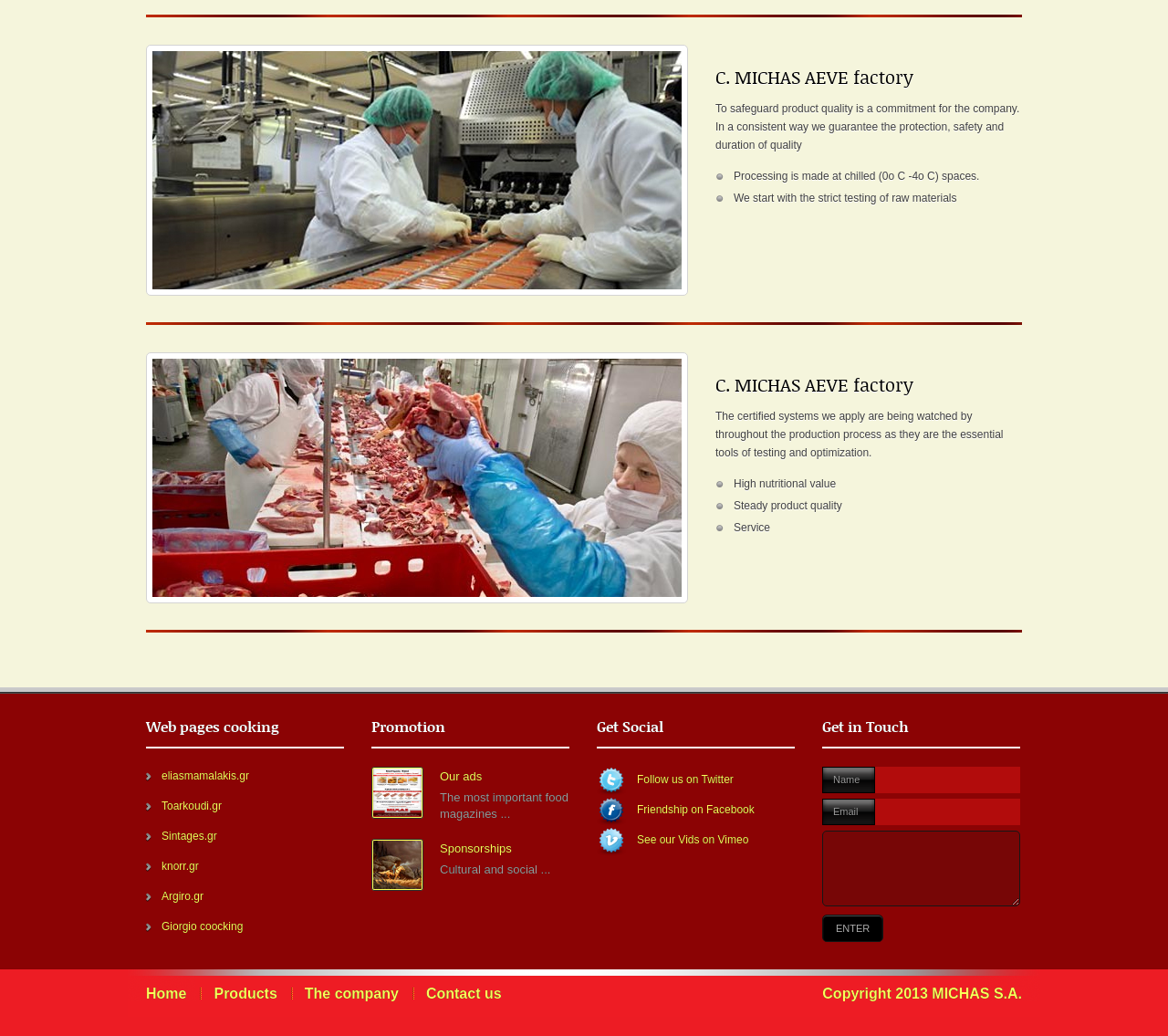Identify the bounding box of the HTML element described here: "Our ads". Provide the coordinates as four float numbers between 0 and 1: [left, top, right, bottom].

[0.377, 0.74, 0.488, 0.759]